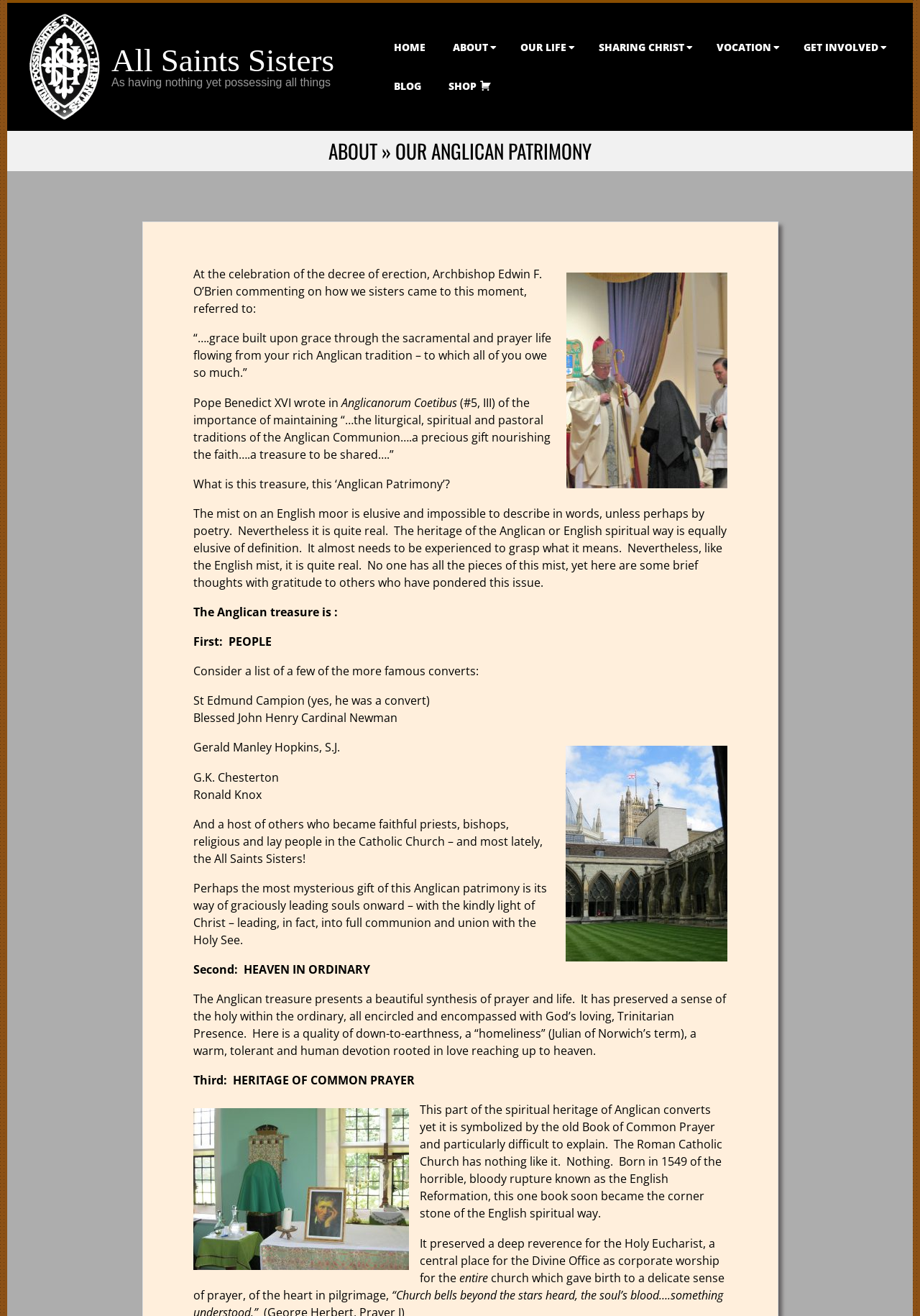Show the bounding box coordinates for the element that needs to be clicked to execute the following instruction: "Click the 'HOME' link". Provide the coordinates in the form of four float numbers between 0 and 1, i.e., [left, top, right, bottom].

[0.42, 0.021, 0.47, 0.051]